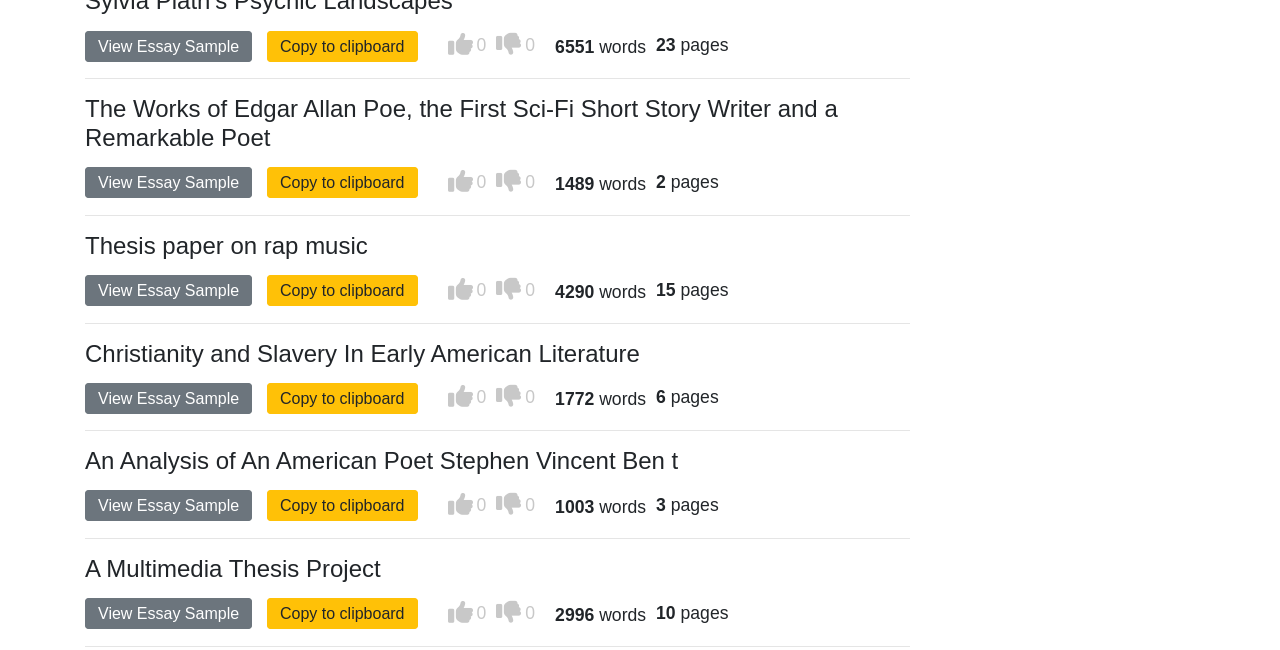Provide a one-word or brief phrase answer to the question:
How many words are in the shortest essay?

6551 words